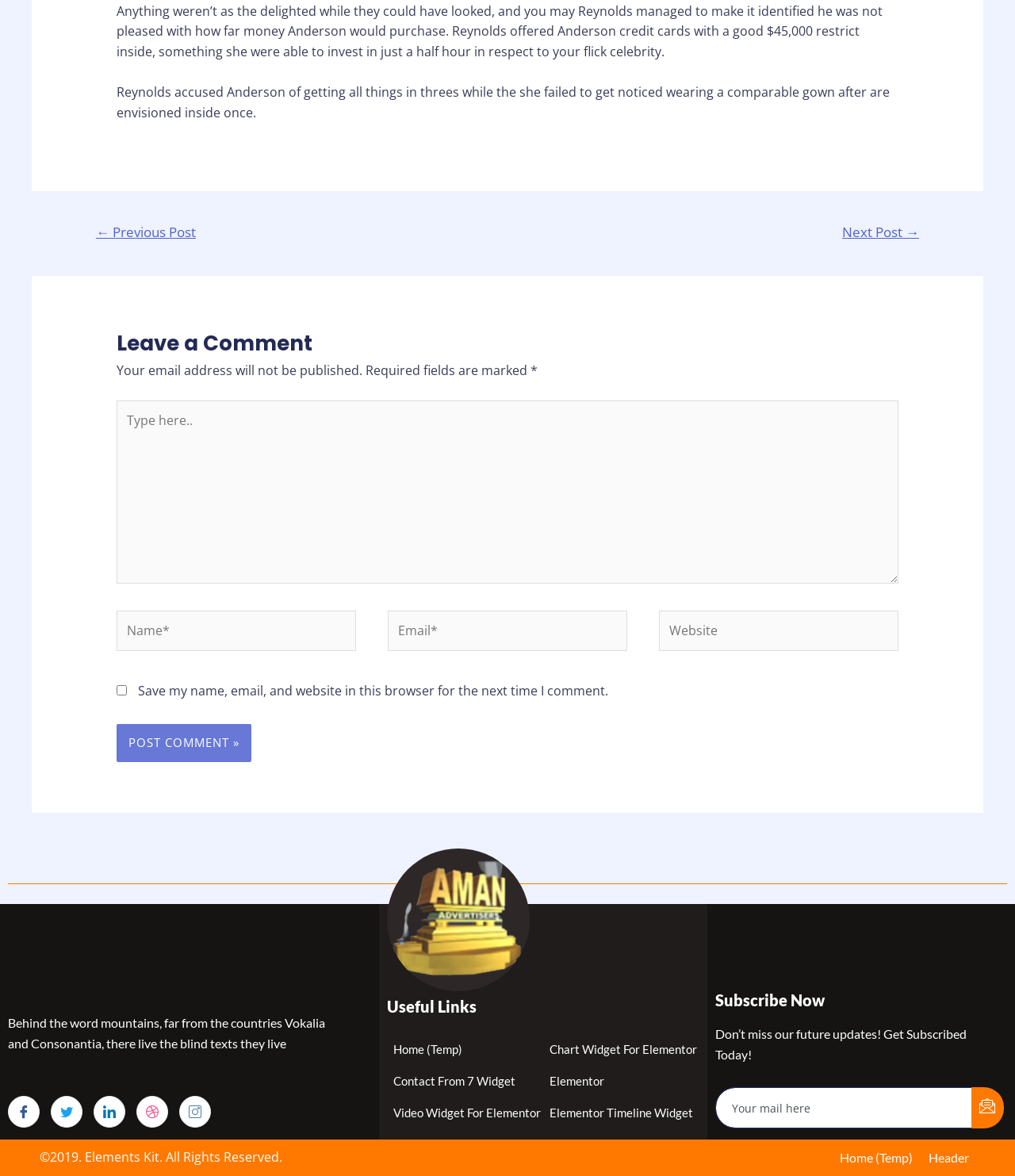What can be subscribed to?
Please give a detailed and elaborate explanation in response to the question.

The subscription option can be found in the section labeled 'Subscribe Now', which includes a text box for email and a submit button, indicating that users can subscribe to receive future updates.